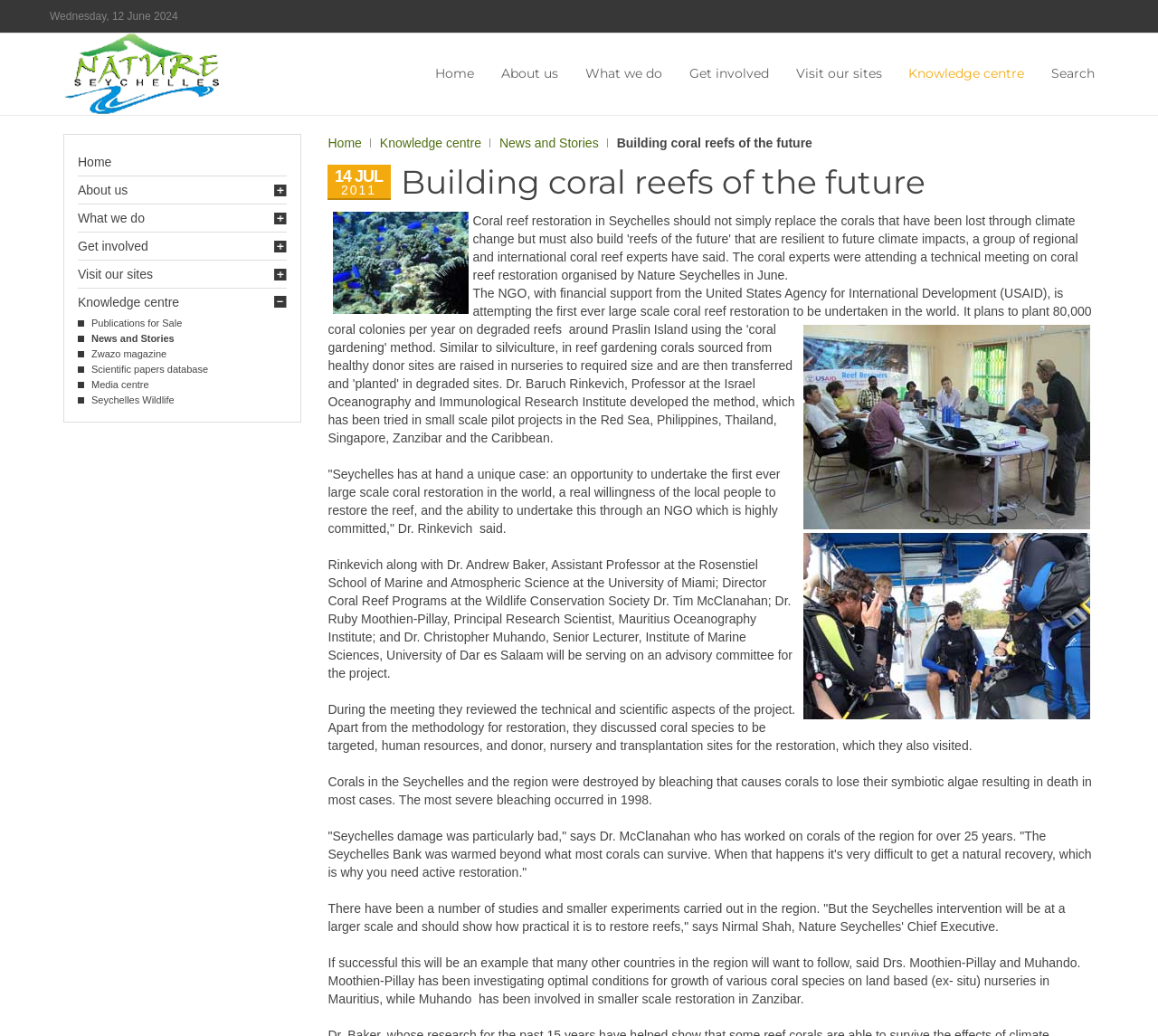Determine the bounding box coordinates (top-left x, top-left y, bottom-right x, bottom-right y) of the UI element described in the following text: Home

[0.067, 0.143, 0.247, 0.169]